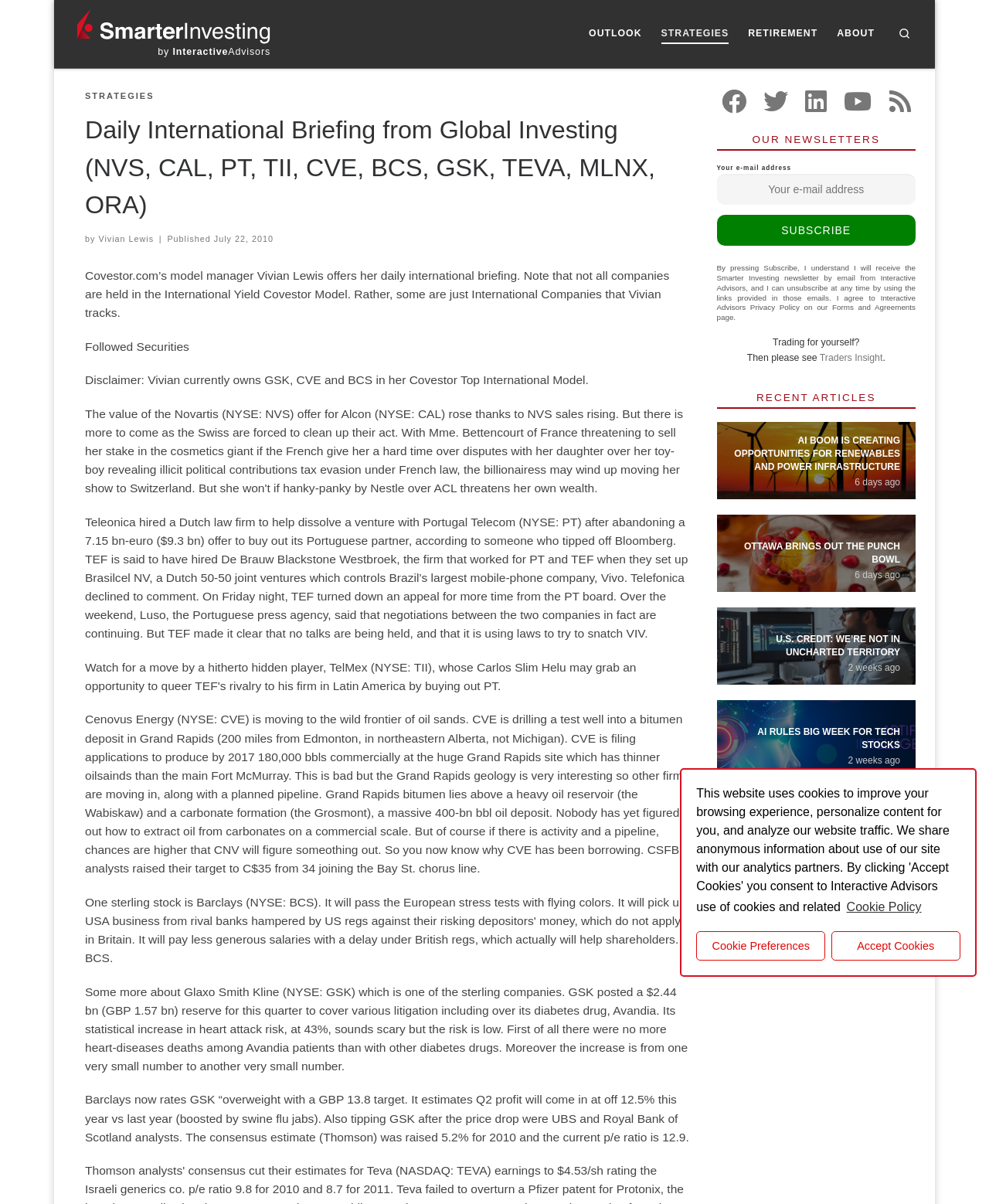Based on the image, provide a detailed response to the question:
What is the topic of the article with the image 'AI boom is creating opportunities for renewables and power infrastructure'?

I found the answer by looking at the article section with the image 'AI boom is creating opportunities for renewables and power infrastructure', which has a link with the text 'AI BOOM IS CREATING OPPORTUNITIES FOR RENEWABLES AND POWER INFRASTRUCTURE'.